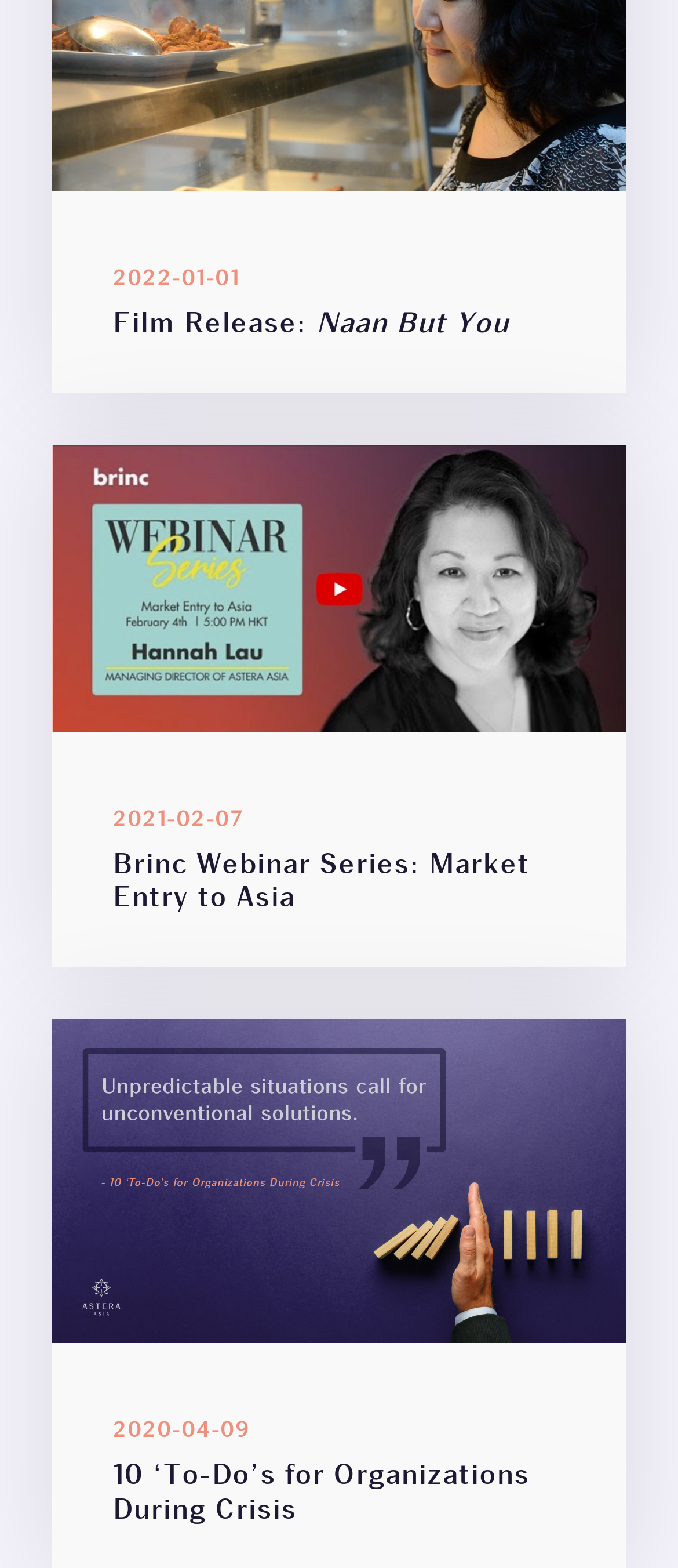Respond to the question below with a single word or phrase:
What is the topic of the webinar series mentioned on the webpage?

Market Entry to Asia